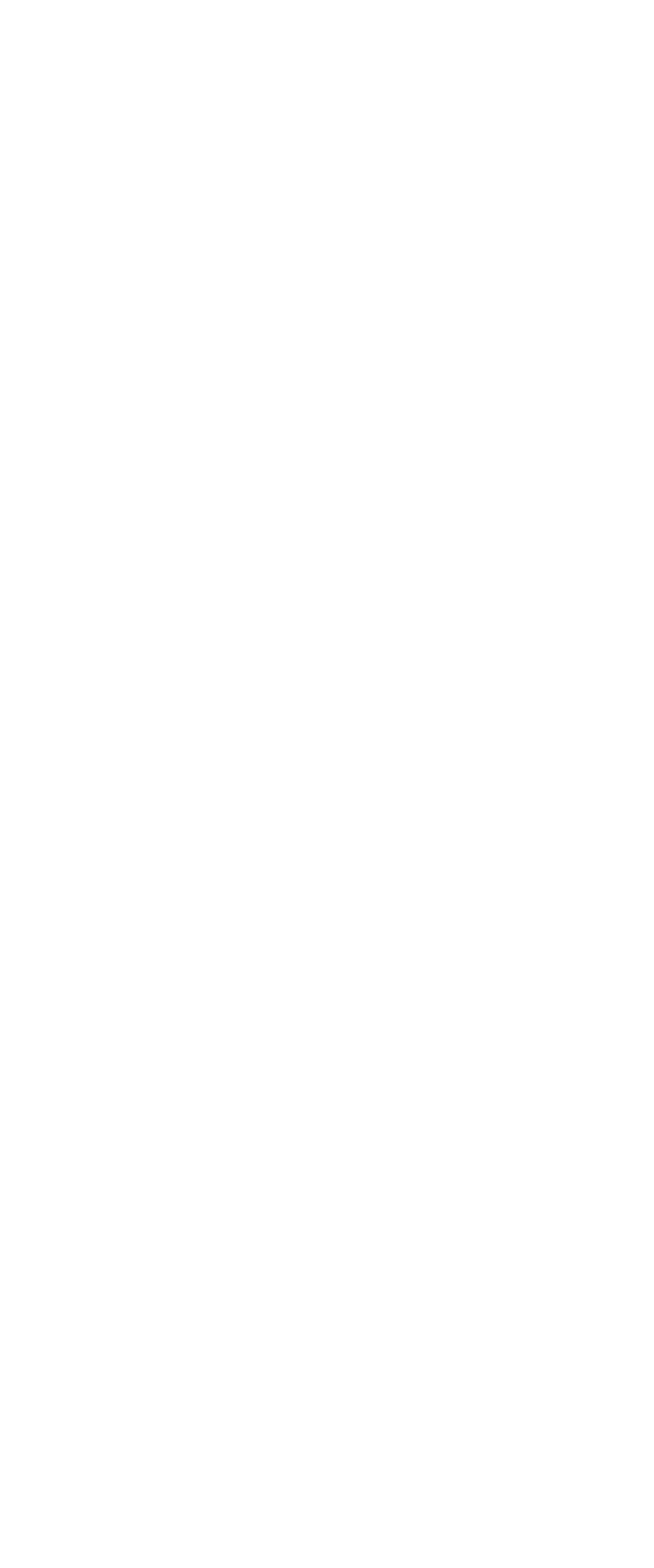Determine the bounding box coordinates of the clickable area required to perform the following instruction: "Learn about Sensory Integration & Motor Skills Therapy". The coordinates should be represented as four float numbers between 0 and 1: [left, top, right, bottom].

[0.179, 0.567, 0.958, 0.587]